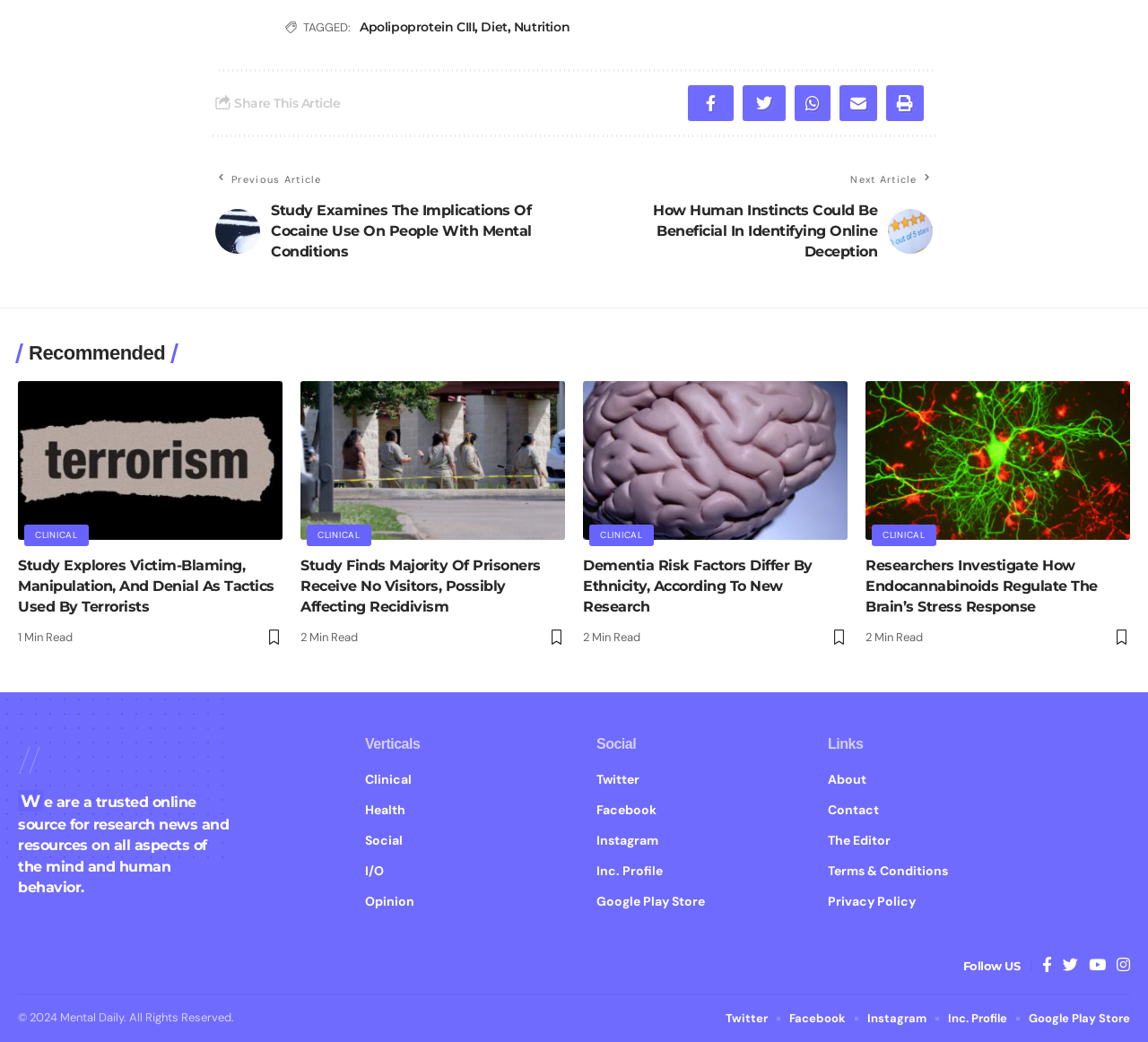Answer the question below with a single word or a brief phrase: 
What is the copyright year of the webpage?

2024